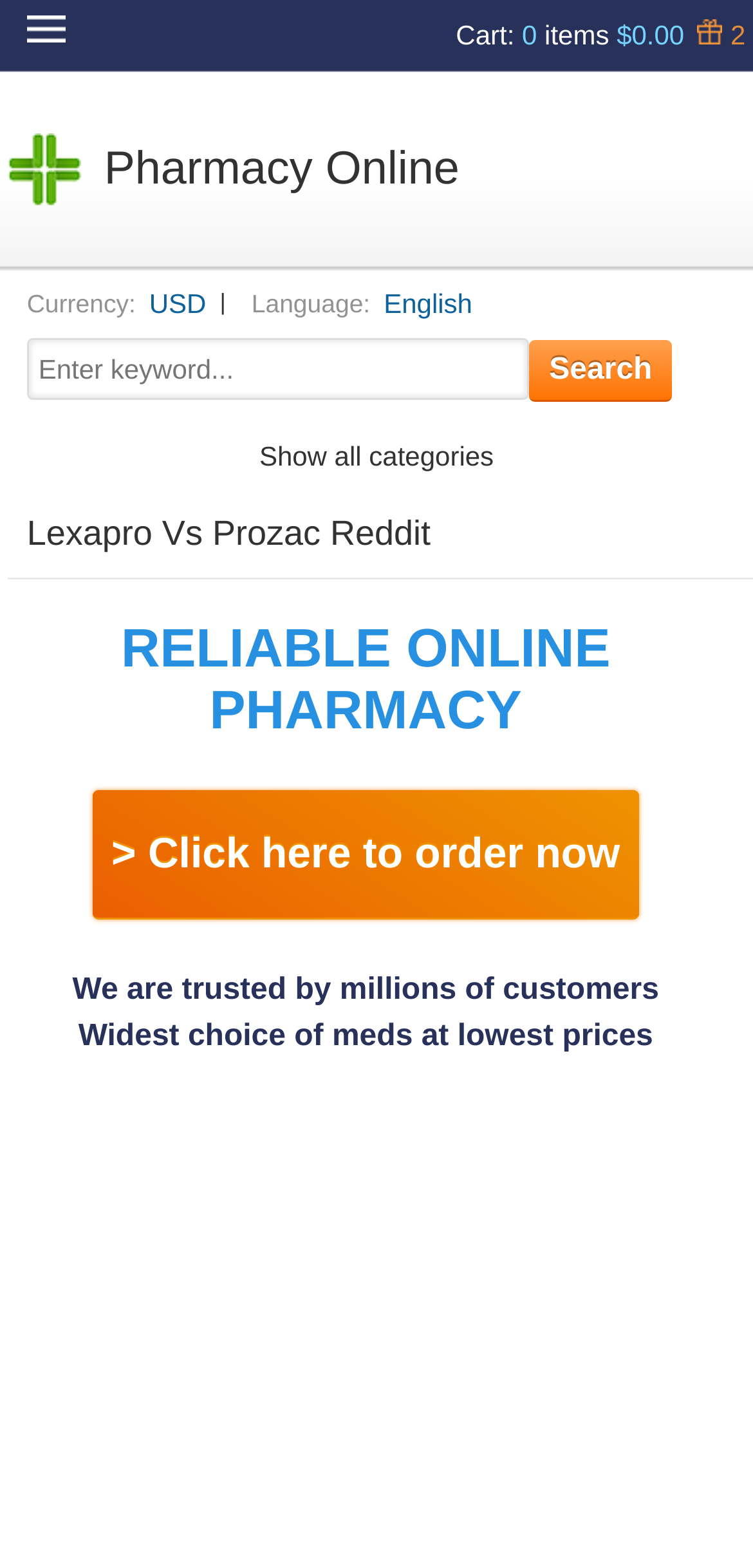How many bonuses are available?
Examine the image and provide an in-depth answer to the question.

I found the answer by looking at the top right corner of the webpage, where it says 'Bonuses' and then '2' next to it, indicating the number of bonuses available.